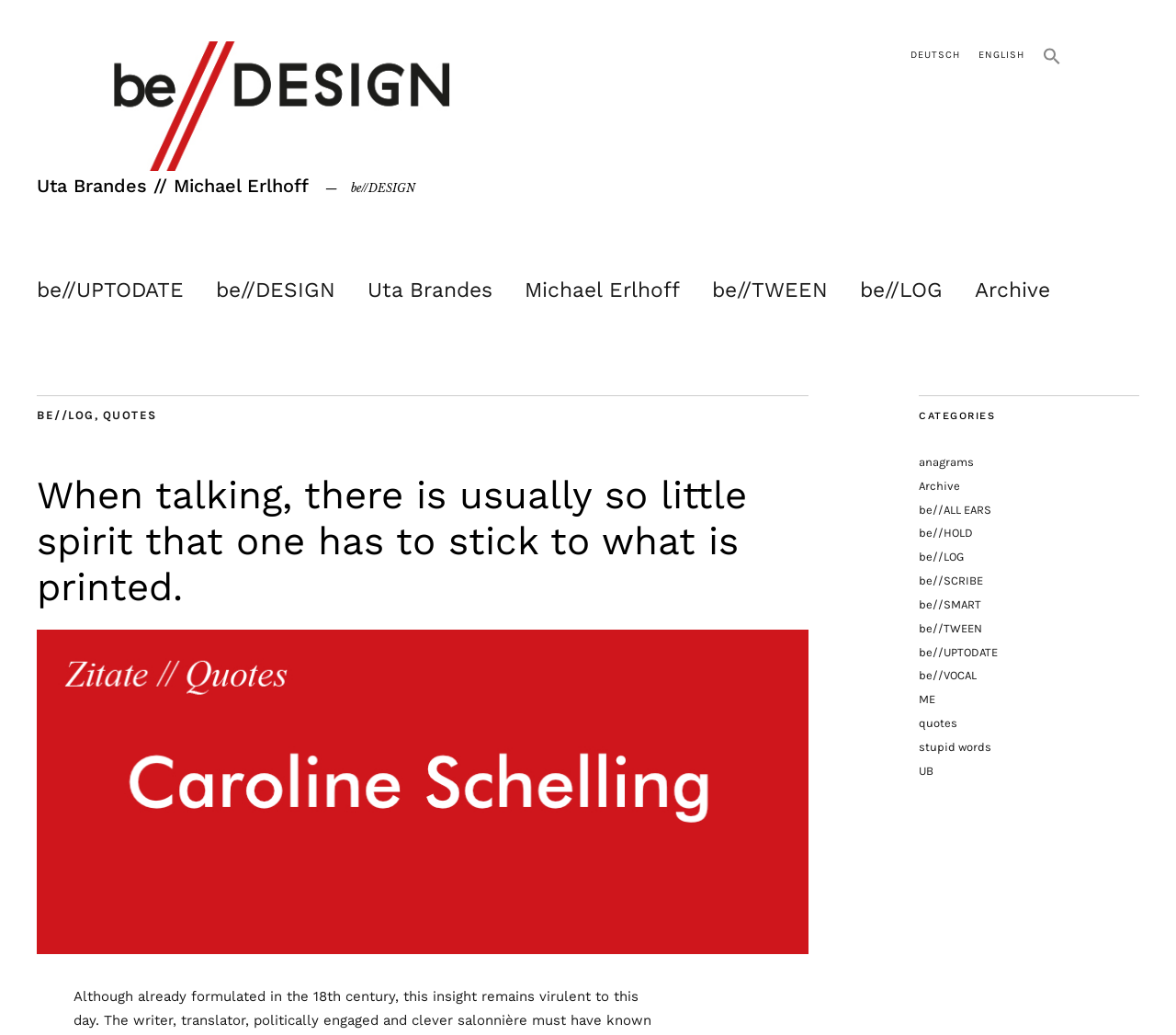Provide the bounding box coordinates in the format (top-left x, top-left y, bottom-right x, bottom-right y). All values are floating point numbers between 0 and 1. Determine the bounding box coordinate of the UI element described as: be//LOG

[0.731, 0.257, 0.802, 0.295]